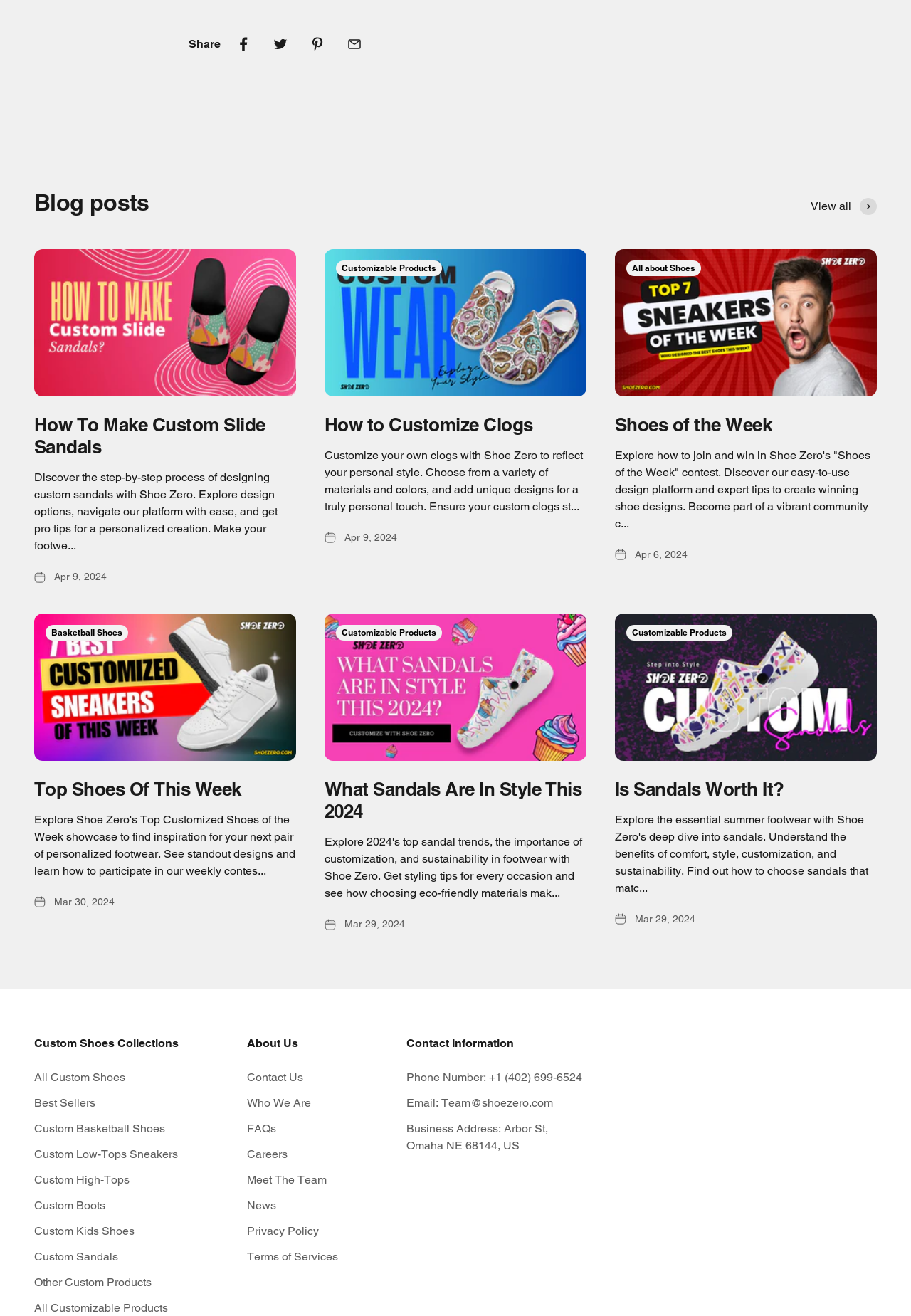What is the website about?
Respond to the question with a well-detailed and thorough answer.

Based on the webpage content, it appears that the website is about custom shoes, allowing users to design and customize their own shoes, including sandals, basketball shoes, and more.